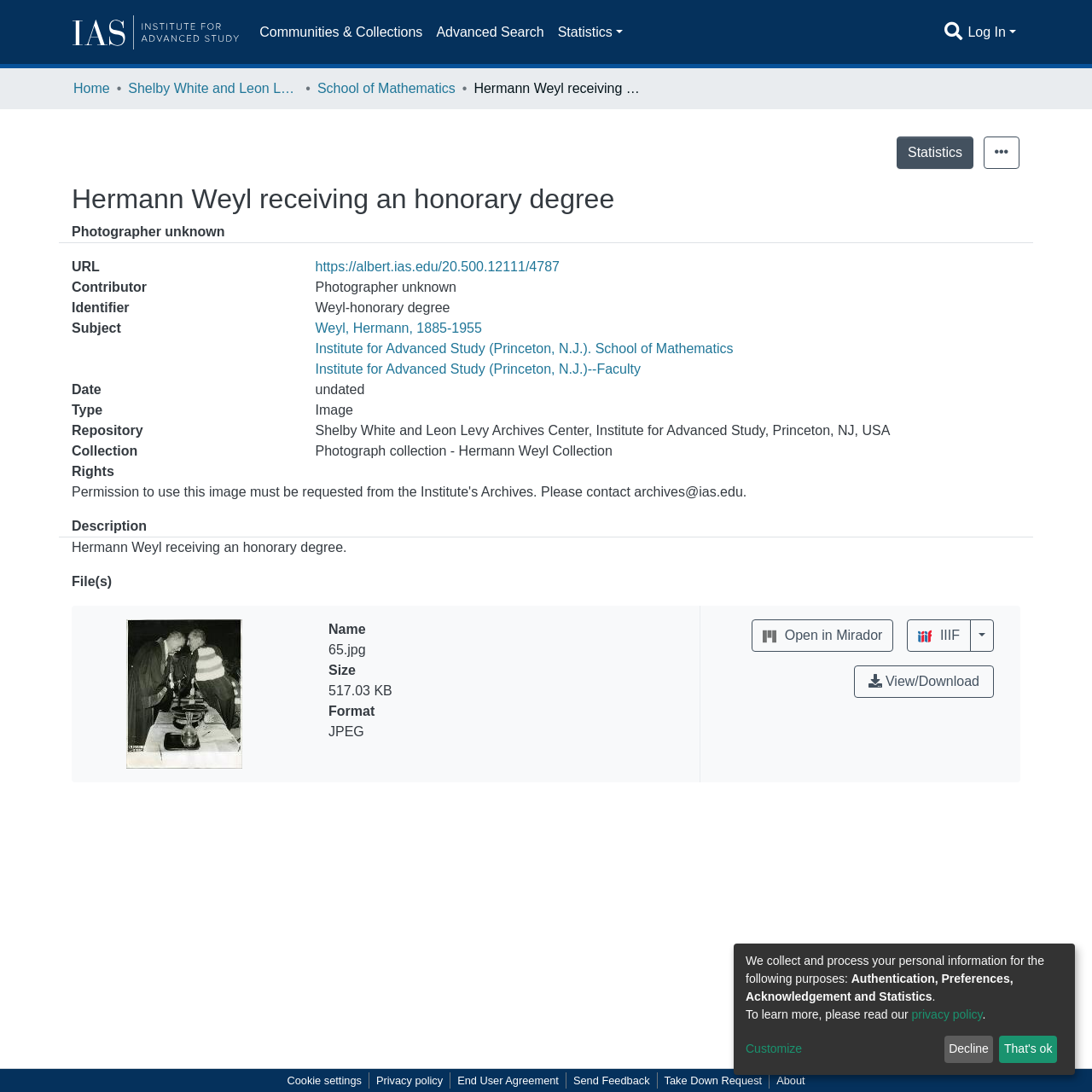Can you determine the bounding box coordinates of the area that needs to be clicked to fulfill the following instruction: "Search for something"?

[0.86, 0.014, 0.883, 0.044]